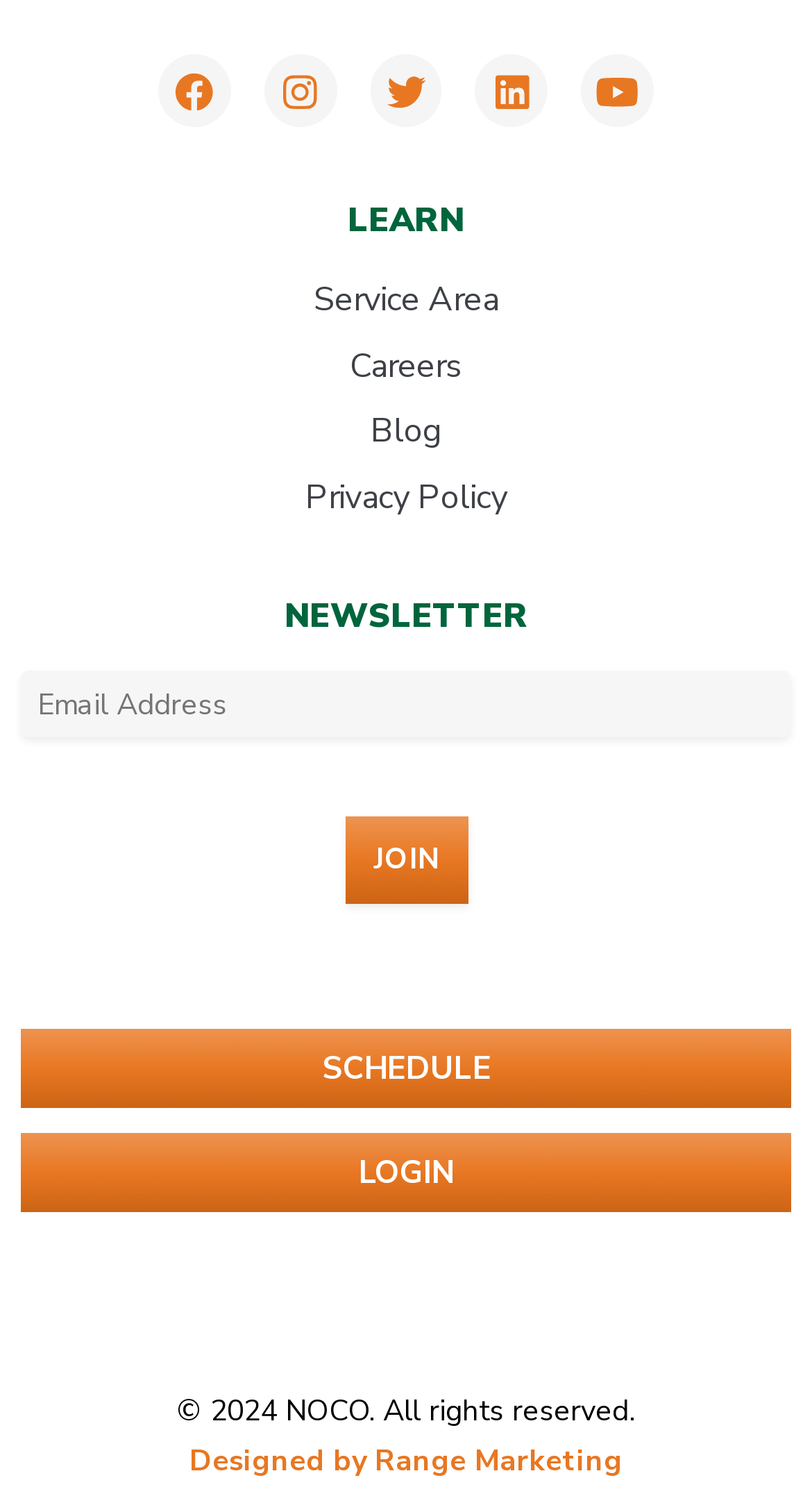Please identify the bounding box coordinates of the region to click in order to complete the task: "Join the newsletter". The coordinates must be four float numbers between 0 and 1, specified as [left, top, right, bottom].

[0.424, 0.54, 0.576, 0.598]